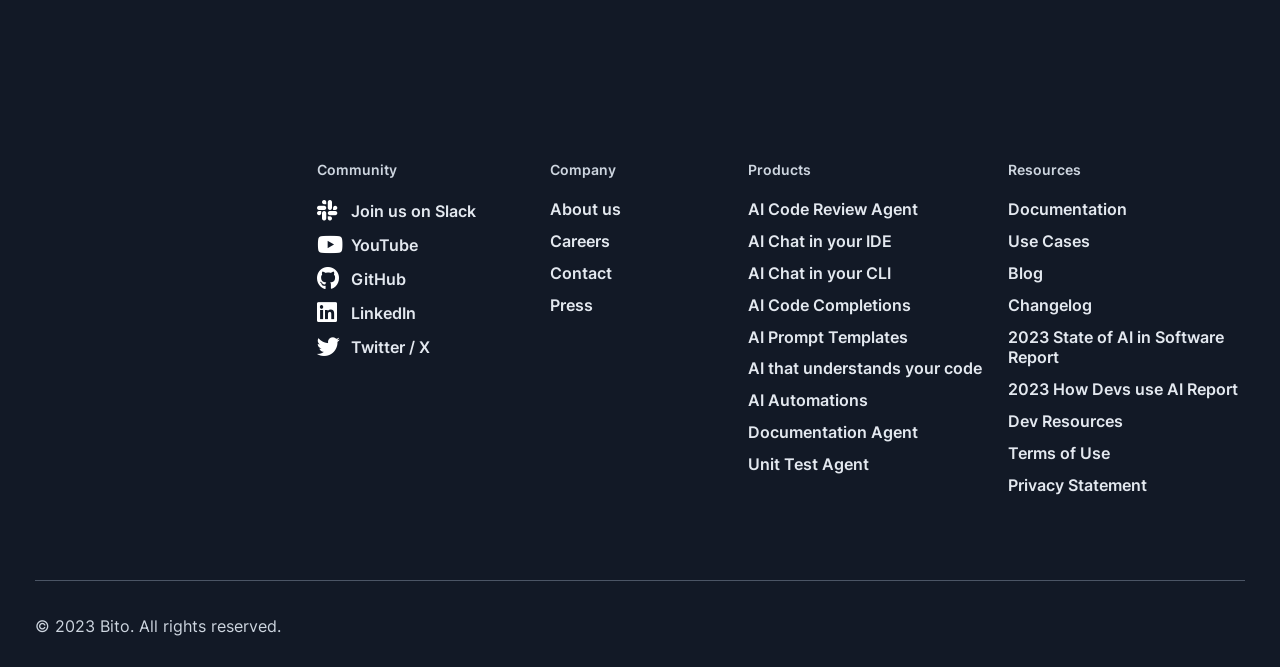Reply to the question with a single word or phrase:
What is the company's social media platform?

Slack